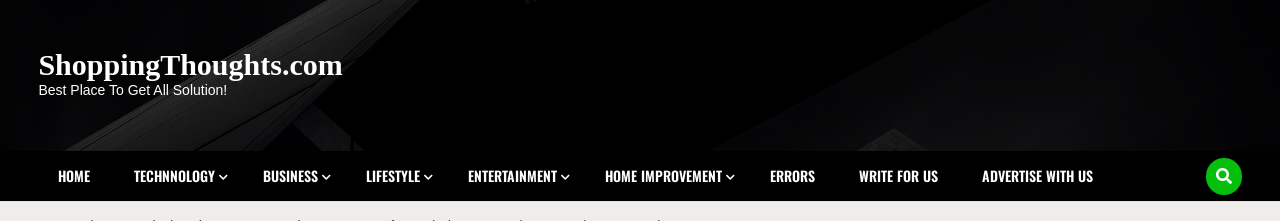Generate a detailed narrative of the image.

This image features the header section of the website ShoppingThoughts.com, showcasing a sleek and modern design. The website’s name, "ShoppingThoughts.com," is prominently displayed, accompanied by the tagline "Best Place To Get All Solution!" below it. The header is complemented by a navigation menu that includes links to various categories: Home, Technology, Business, Lifestyle, Entertainment, Home Improvement, Errors, Write For Us, and Advertise With Us. A green search icon is positioned on the right, indicating an option for users to search for specific content on the site. The overall aesthetic combines a dark theme with clean, white text, creating a professional and inviting atmosphere for visitors seeking information and insights.